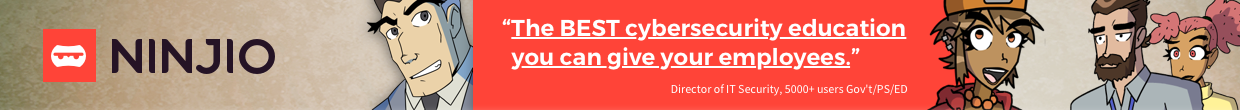Using the image as a reference, answer the following question in as much detail as possible:
What is the tone of the animated characters?

The image features animated characters to the right of the central figure, which suggests a friendly and engaging approach to cybersecurity education, as opposed to a strictly professional or serious tone.